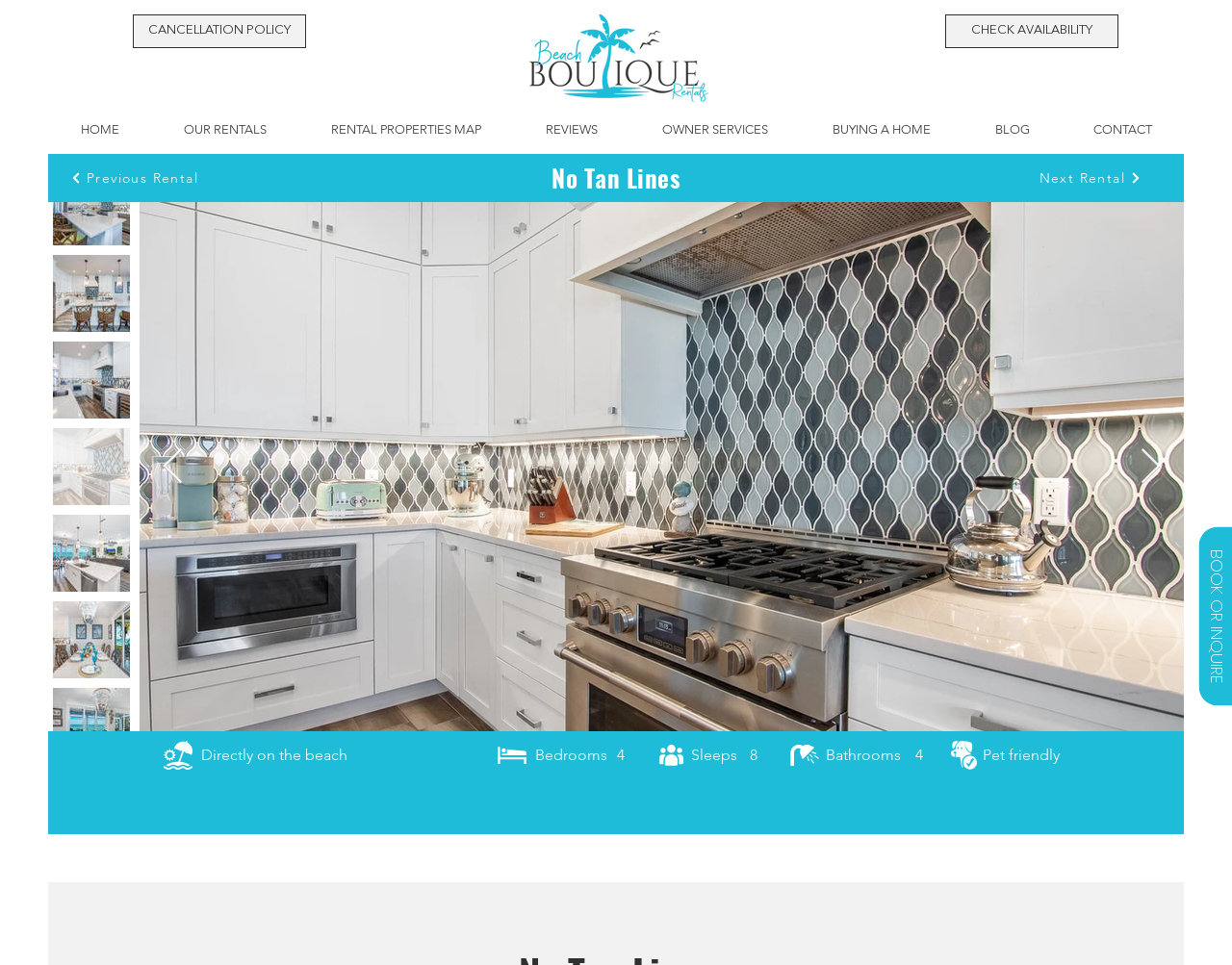Could you identify the text that serves as the heading for this webpage?

No Tan Lines